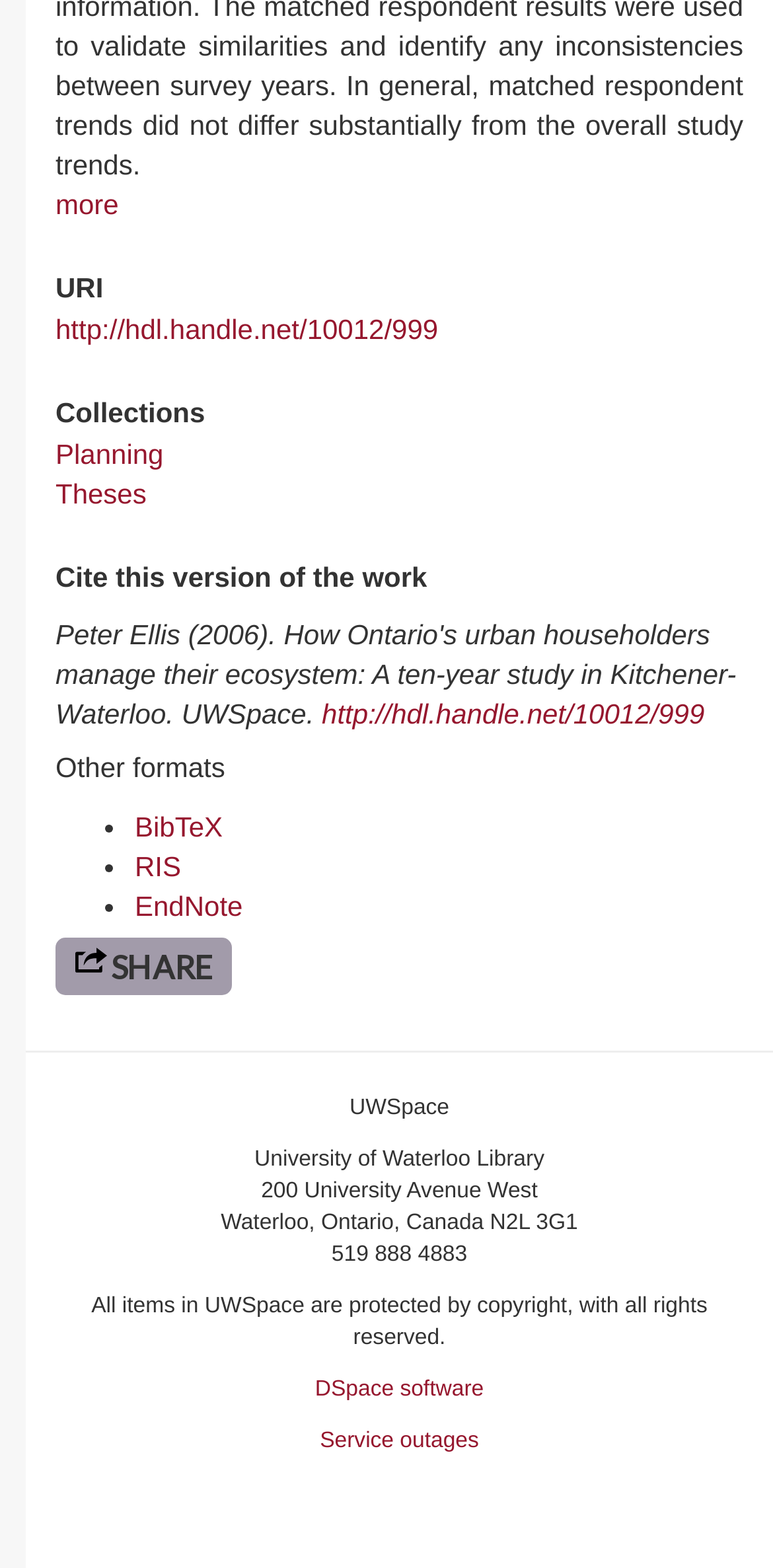Please specify the bounding box coordinates of the clickable region necessary for completing the following instruction: "Click on the 'Planning' link". The coordinates must consist of four float numbers between 0 and 1, i.e., [left, top, right, bottom].

[0.072, 0.28, 0.212, 0.3]